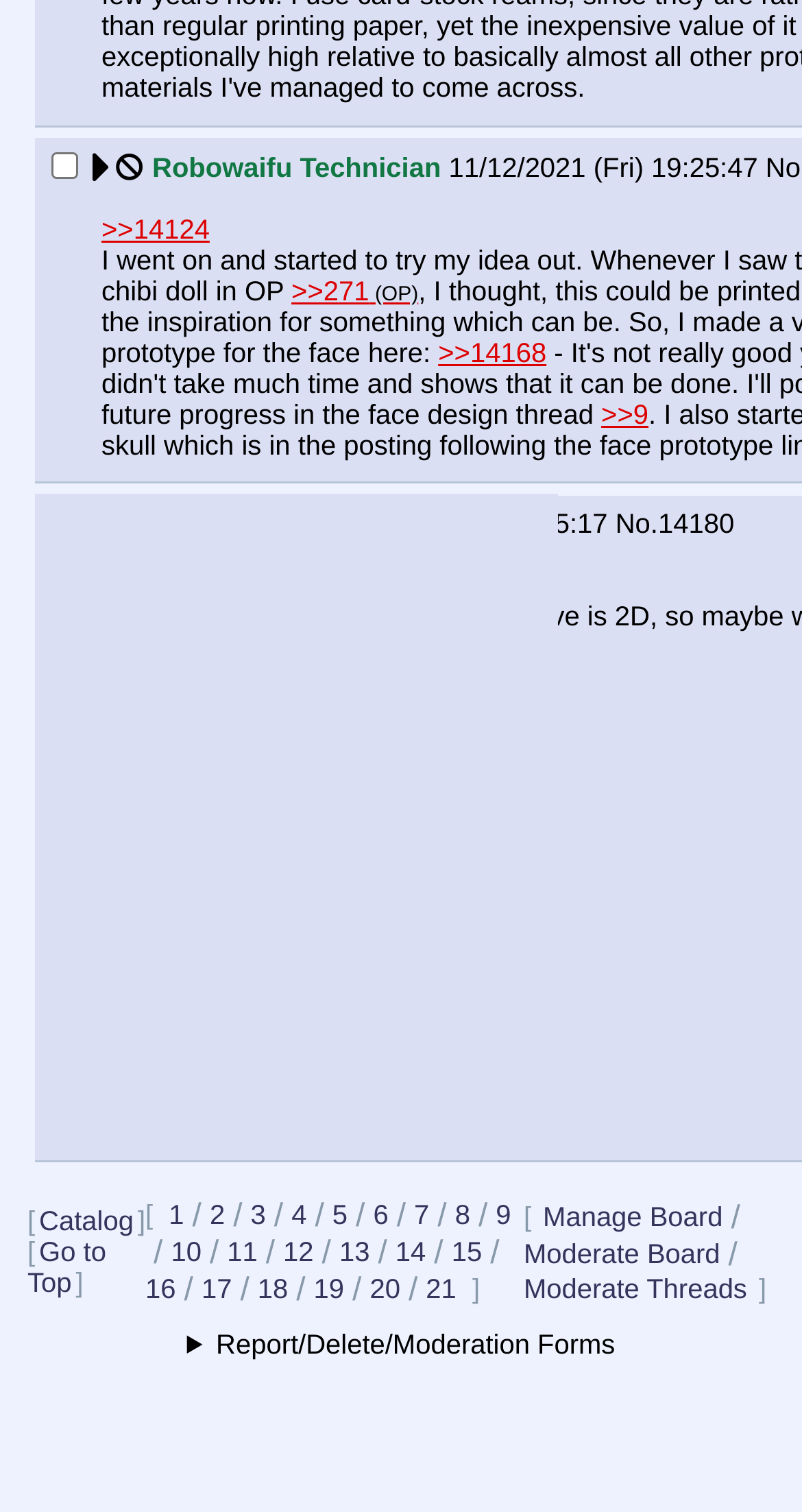Identify the bounding box coordinates of the region that should be clicked to execute the following instruction: "Open the file".

[0.065, 0.367, 0.174, 0.383]